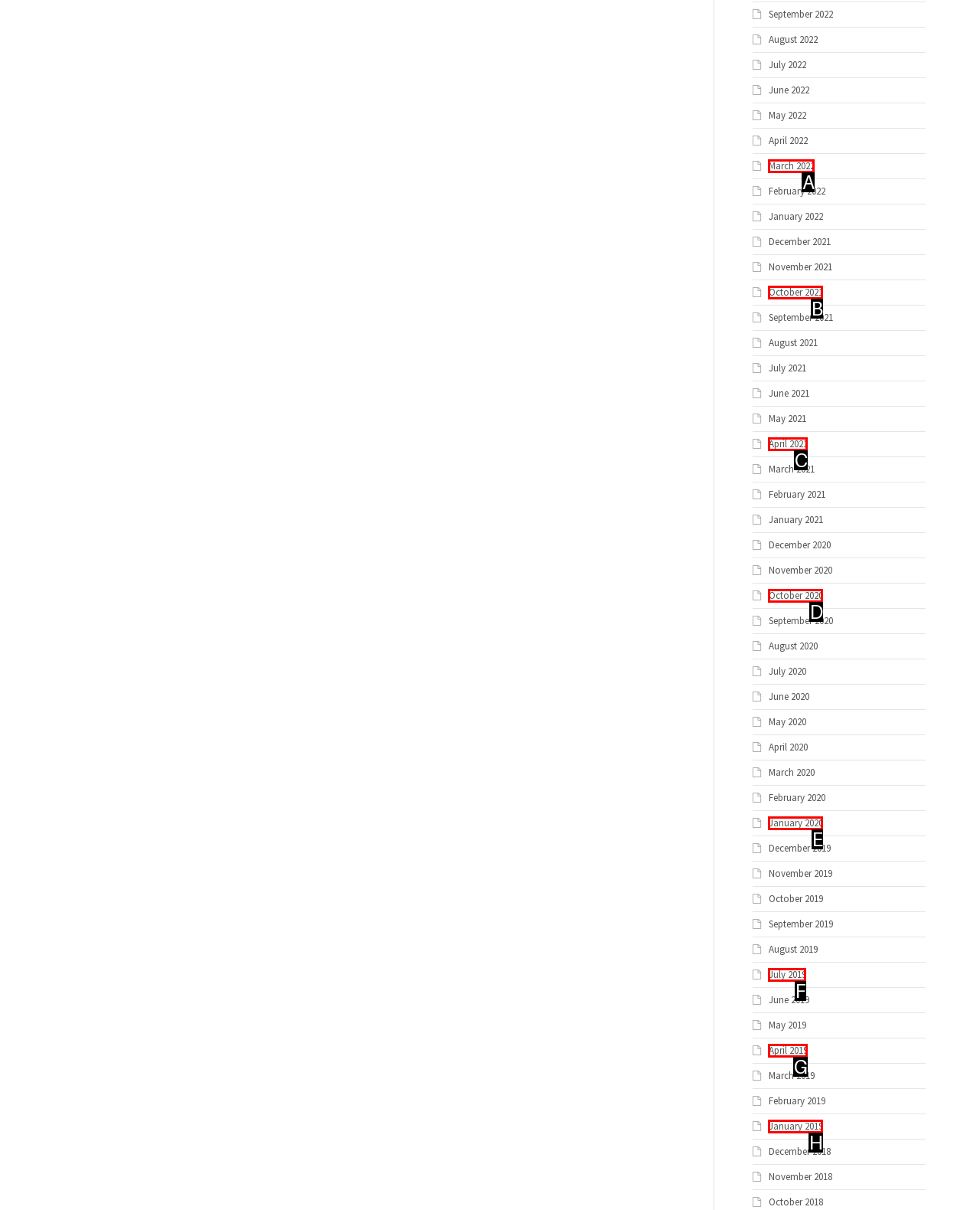Match the description: March 2022 to the correct HTML element. Provide the letter of your choice from the given options.

A